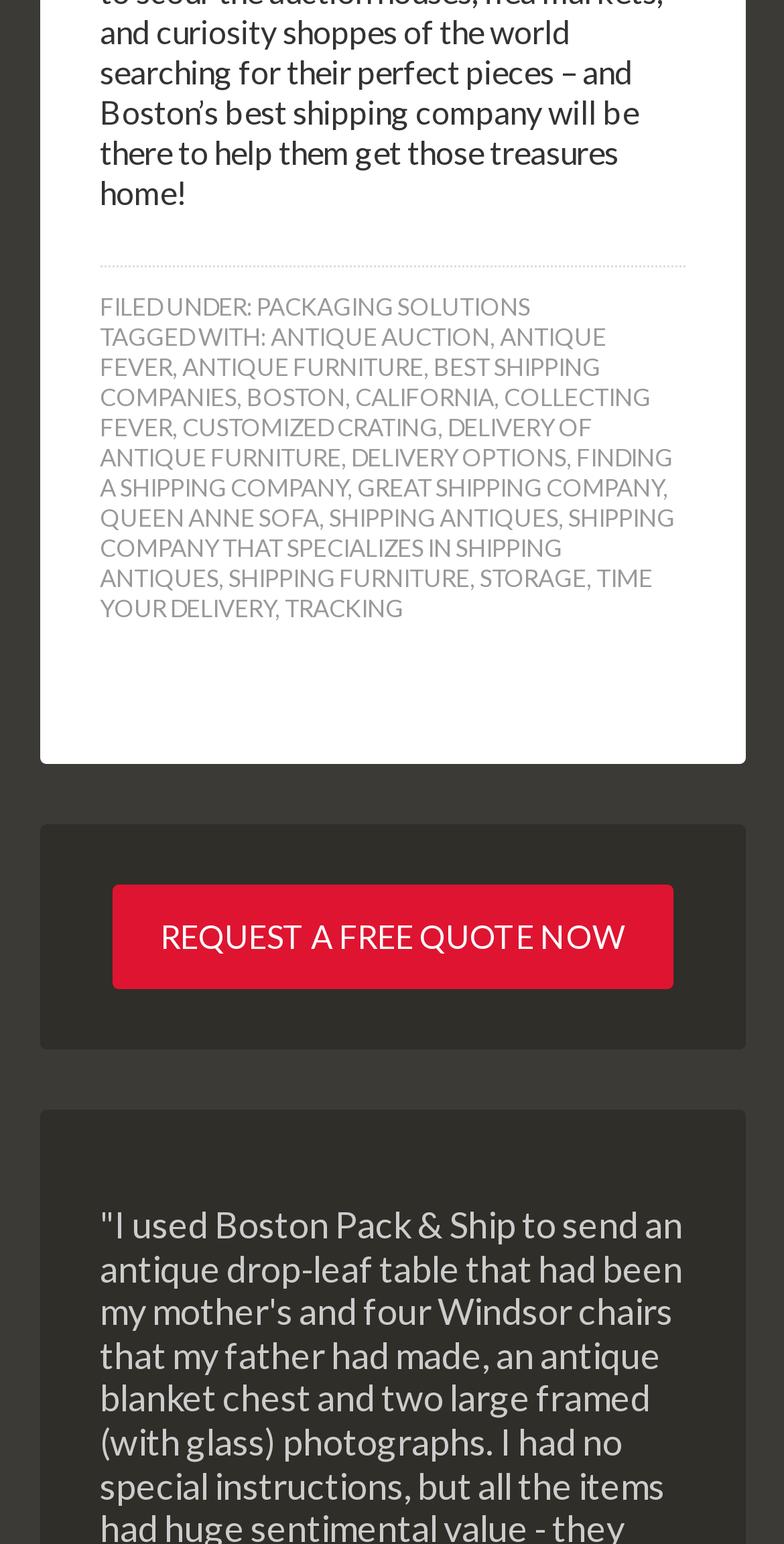Provide a one-word or short-phrase answer to the question:
How many tags are related to shipping?

at least 5